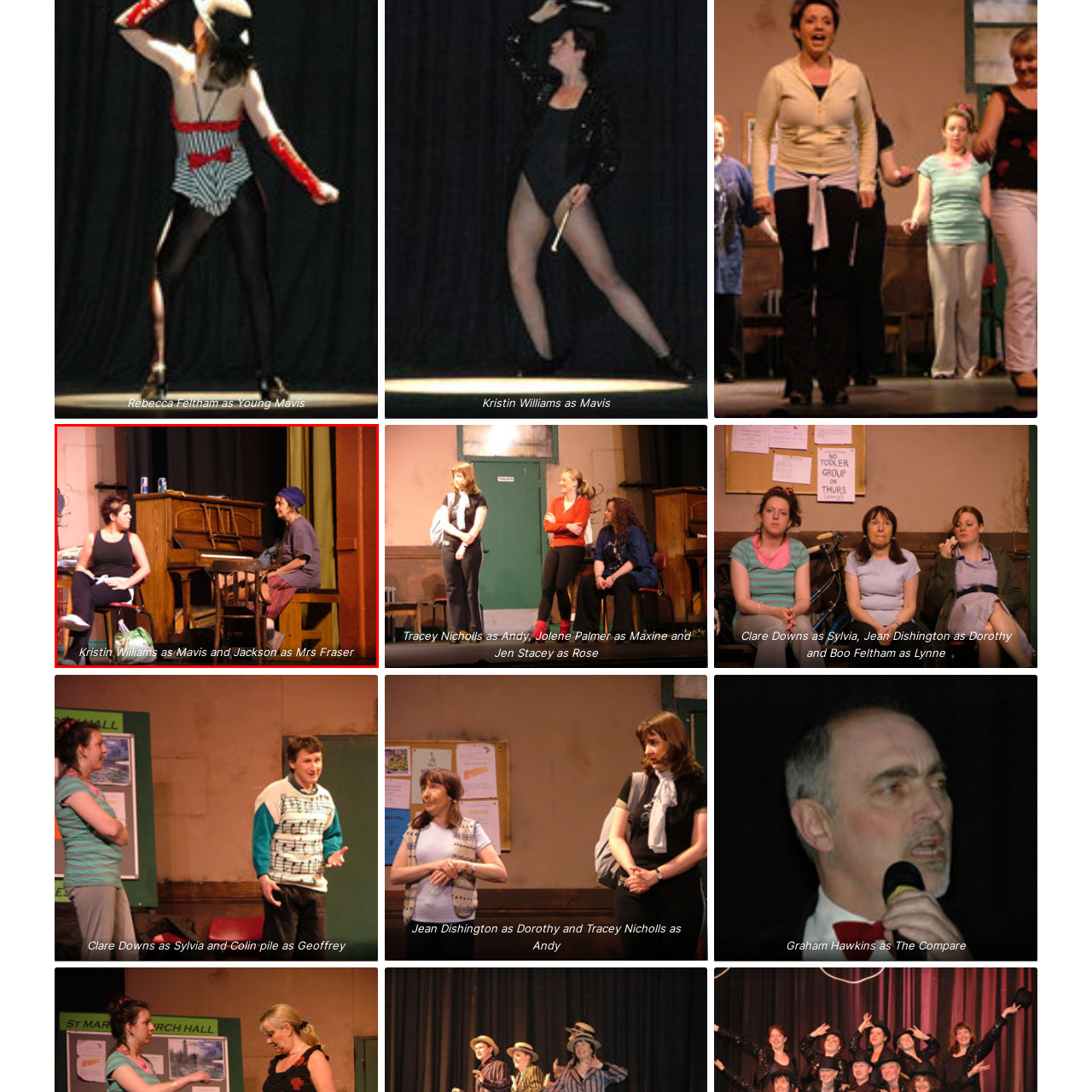Inspect the image within the red box and provide a detailed and thorough answer to the following question: What is the atmosphere of the scene?

The caption describes the scene as capturing a moment of intimate dialogue, likely filled with emotion or humor, which enhances the theatrical atmosphere, reflecting the vibrant energy of live theater and bringing the characters and their story to life.